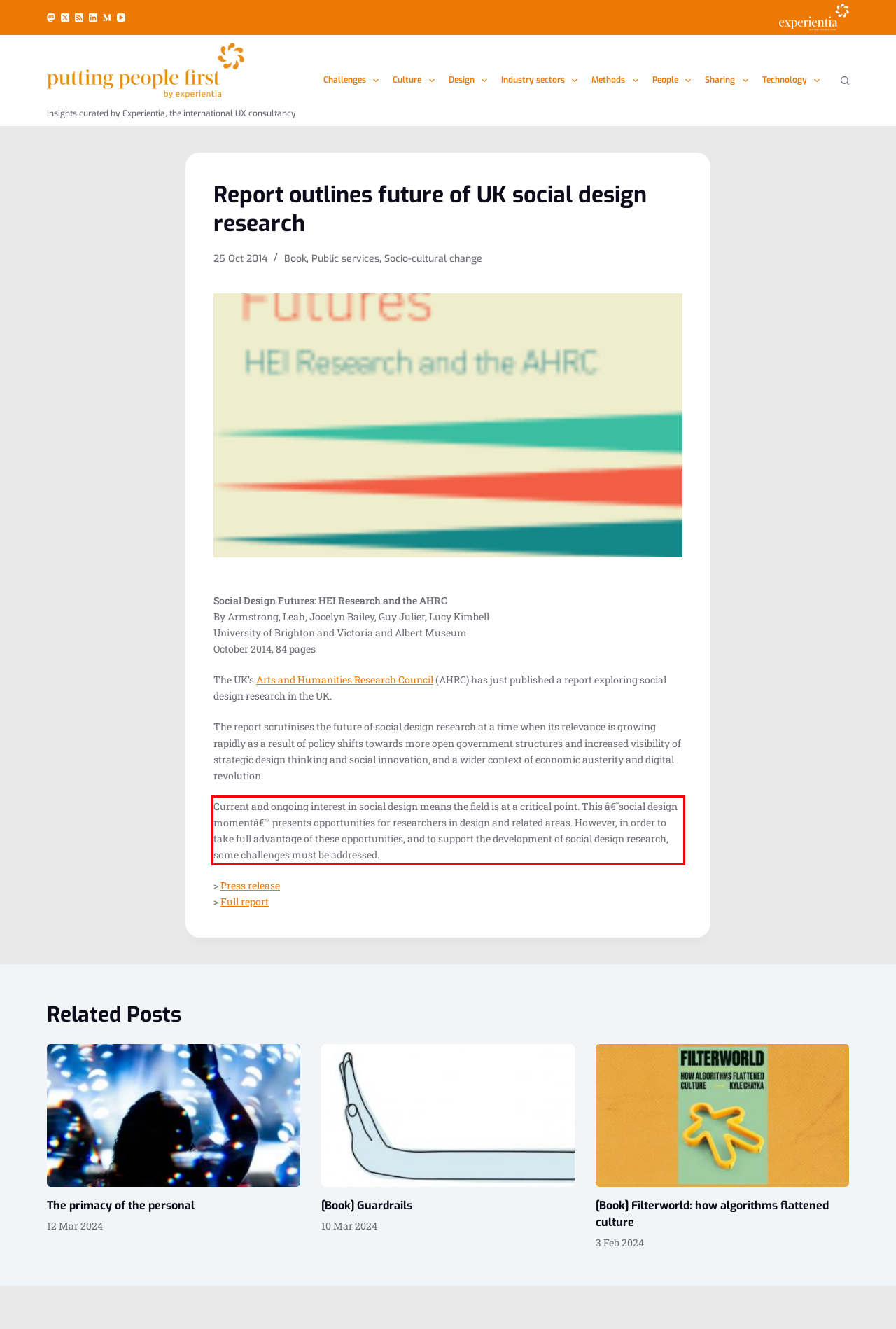Please examine the screenshot of the webpage and read the text present within the red rectangle bounding box.

Current and ongoing interest in social design means the field is at a critical point. This â€˜social design momentâ€™ presents opportunities for researchers in design and related areas. However, in order to take full advantage of these opportunities, and to support the development of social design research, some challenges must be addressed.